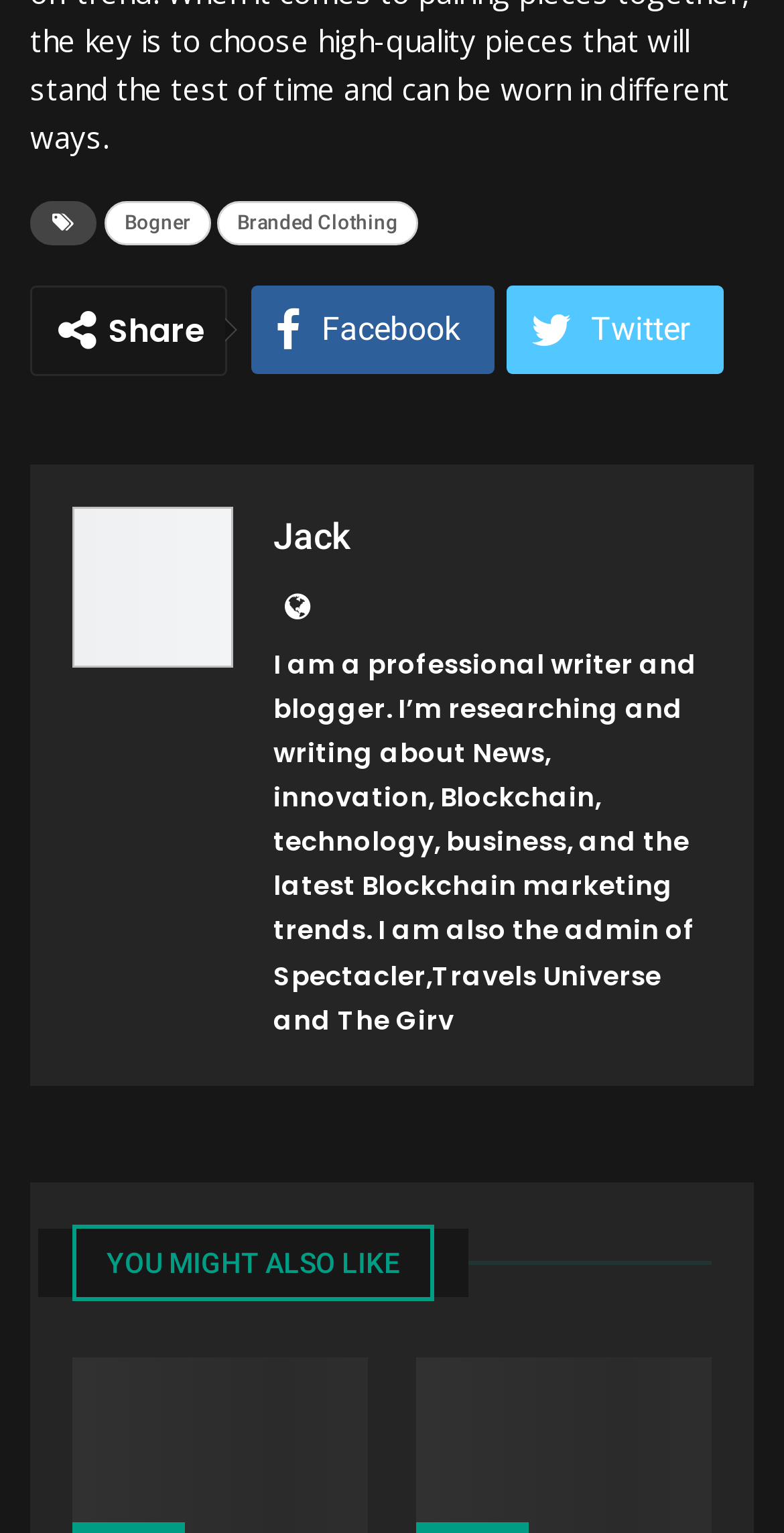Please mark the bounding box coordinates of the area that should be clicked to carry out the instruction: "Share on Facebook".

[0.321, 0.186, 0.631, 0.244]